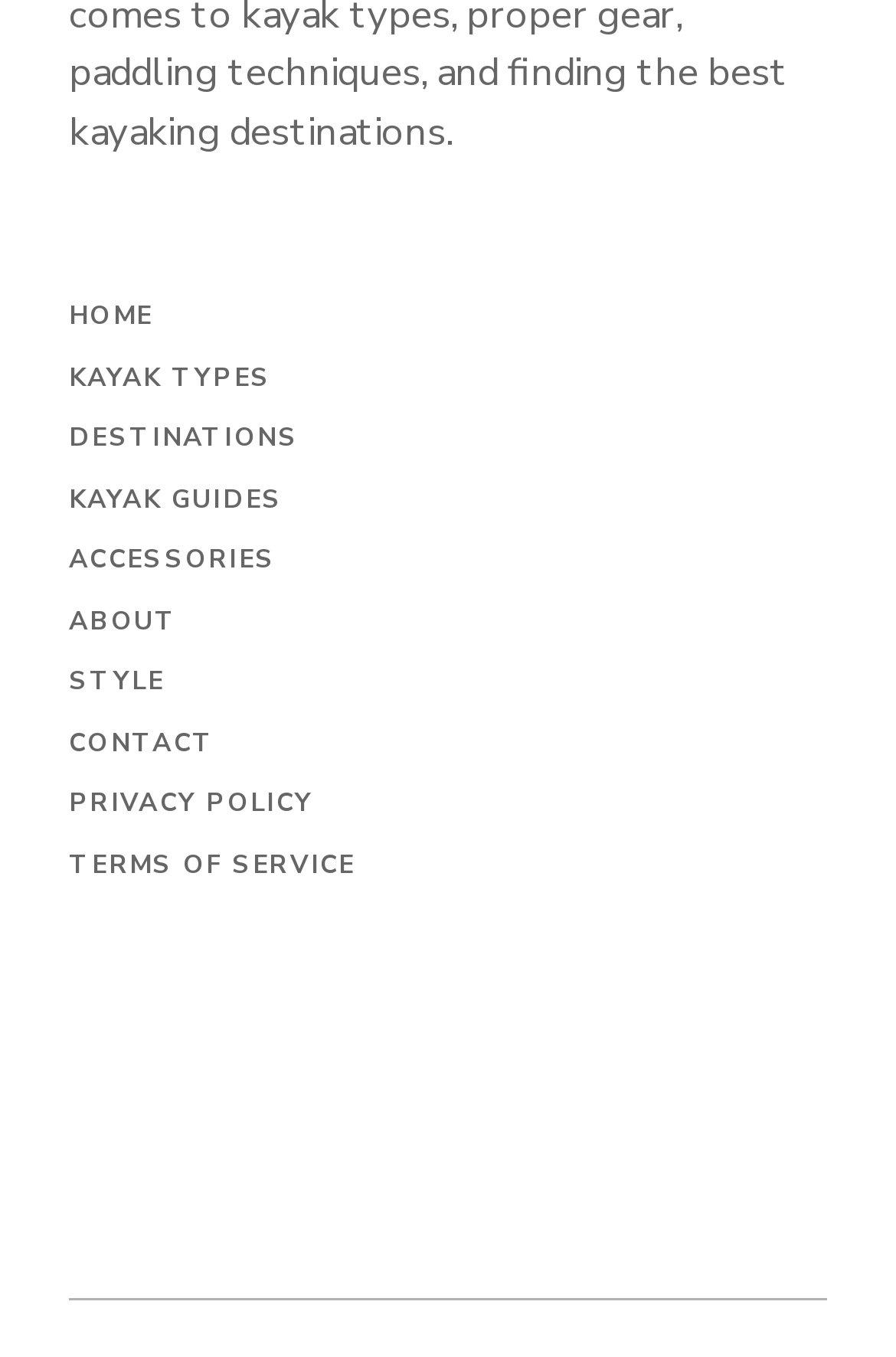Predict the bounding box coordinates of the area that should be clicked to accomplish the following instruction: "go to home page". The bounding box coordinates should consist of four float numbers between 0 and 1, i.e., [left, top, right, bottom].

[0.077, 0.22, 0.17, 0.246]